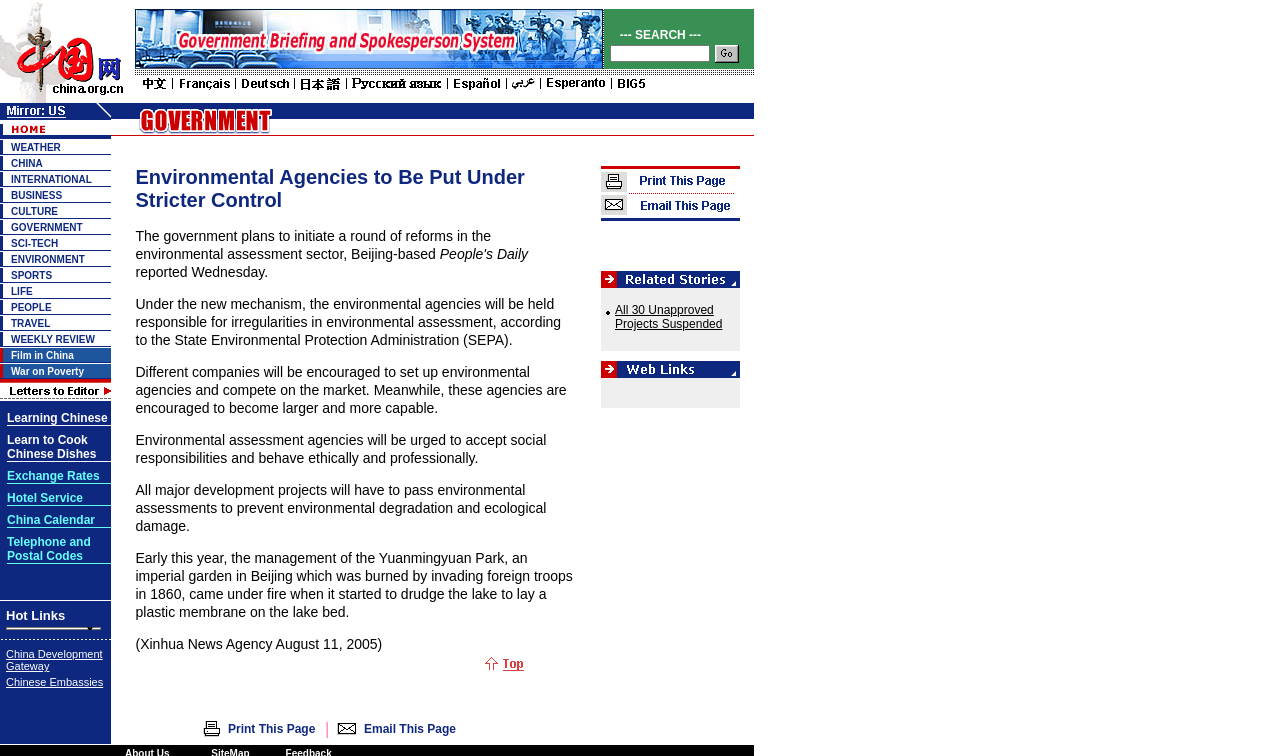Determine the bounding box coordinates of the section I need to click to execute the following instruction: "Contact the Clinic via email". Provide the coordinates as four float numbers between 0 and 1, i.e., [left, top, right, bottom].

None